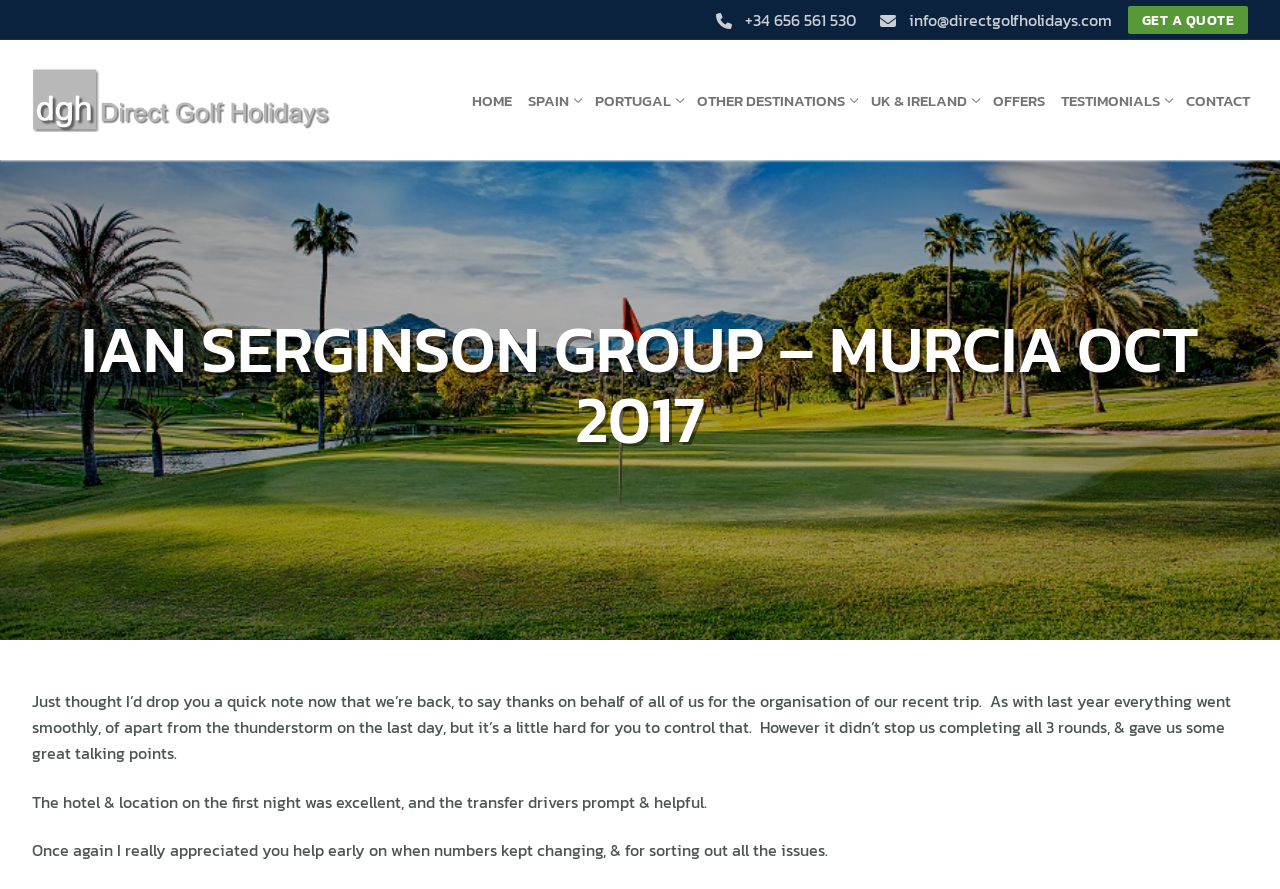Please find the bounding box coordinates of the clickable region needed to complete the following instruction: "Click the GET A QUOTE link". The bounding box coordinates must consist of four float numbers between 0 and 1, i.e., [left, top, right, bottom].

[0.881, 0.007, 0.975, 0.038]